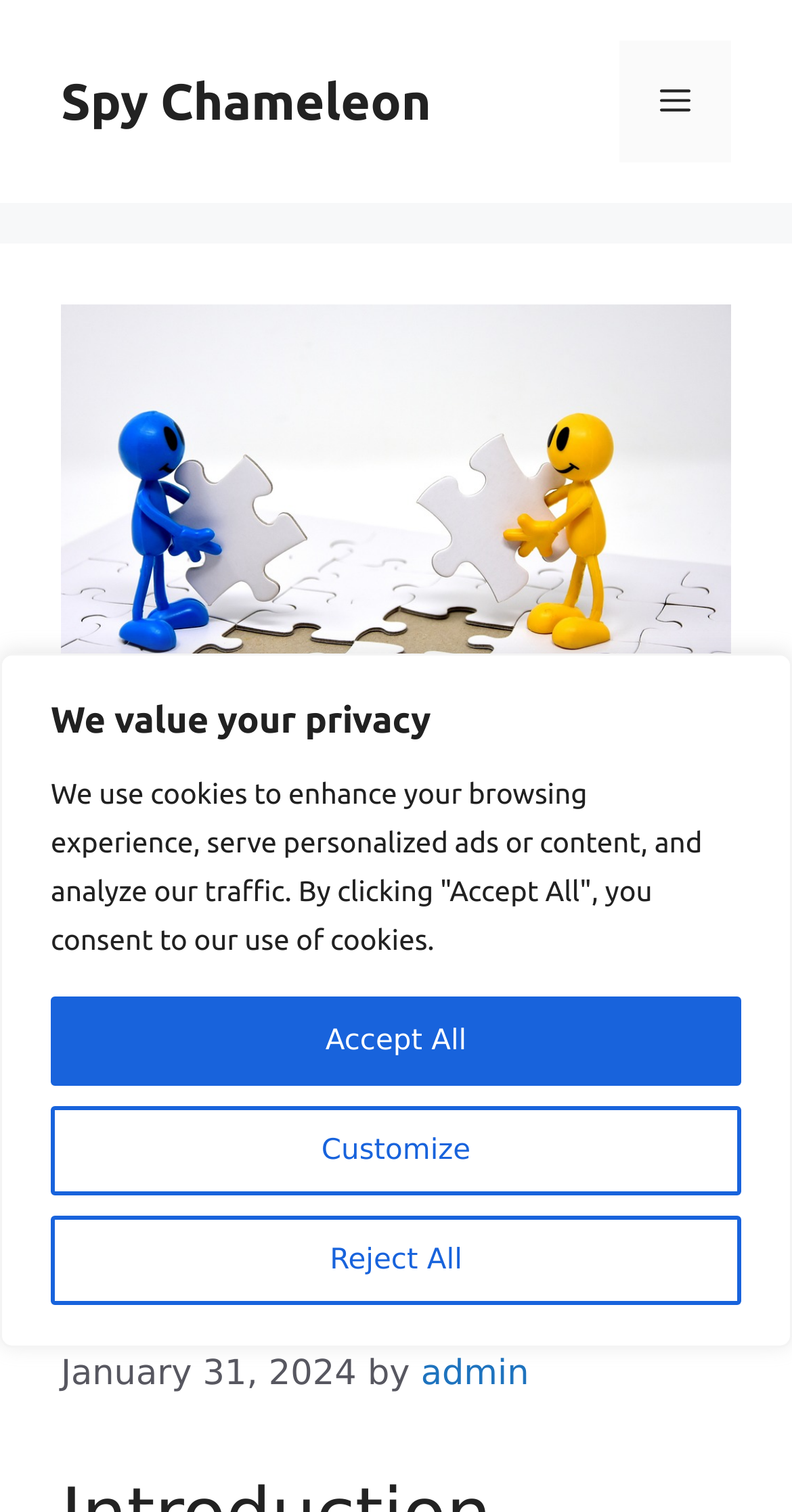Respond with a single word or phrase to the following question:
What is the category of the game?

Puzzle game